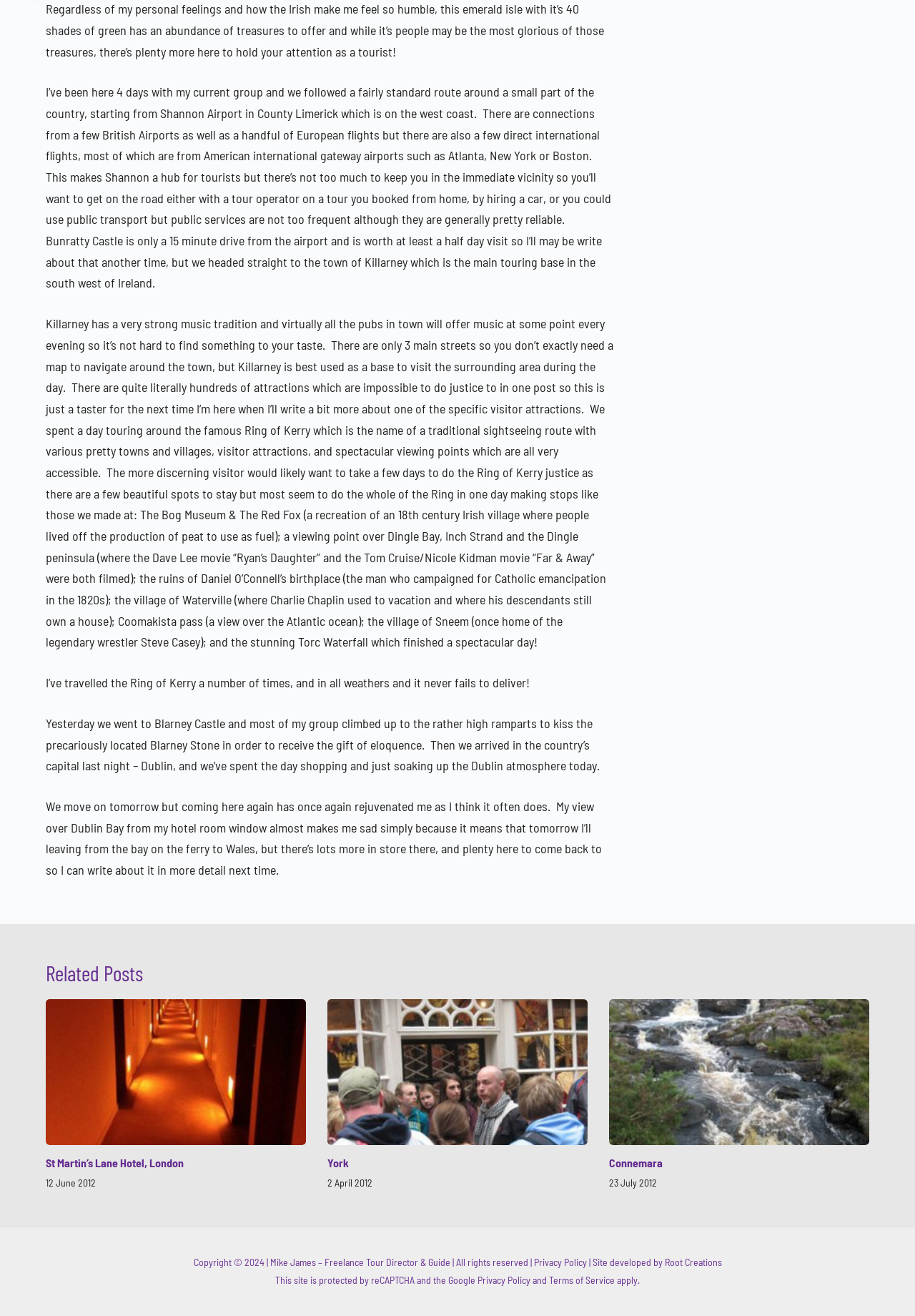What is the name of the route mentioned in the text?
Using the image, provide a concise answer in one word or a short phrase.

Ring of Kerry